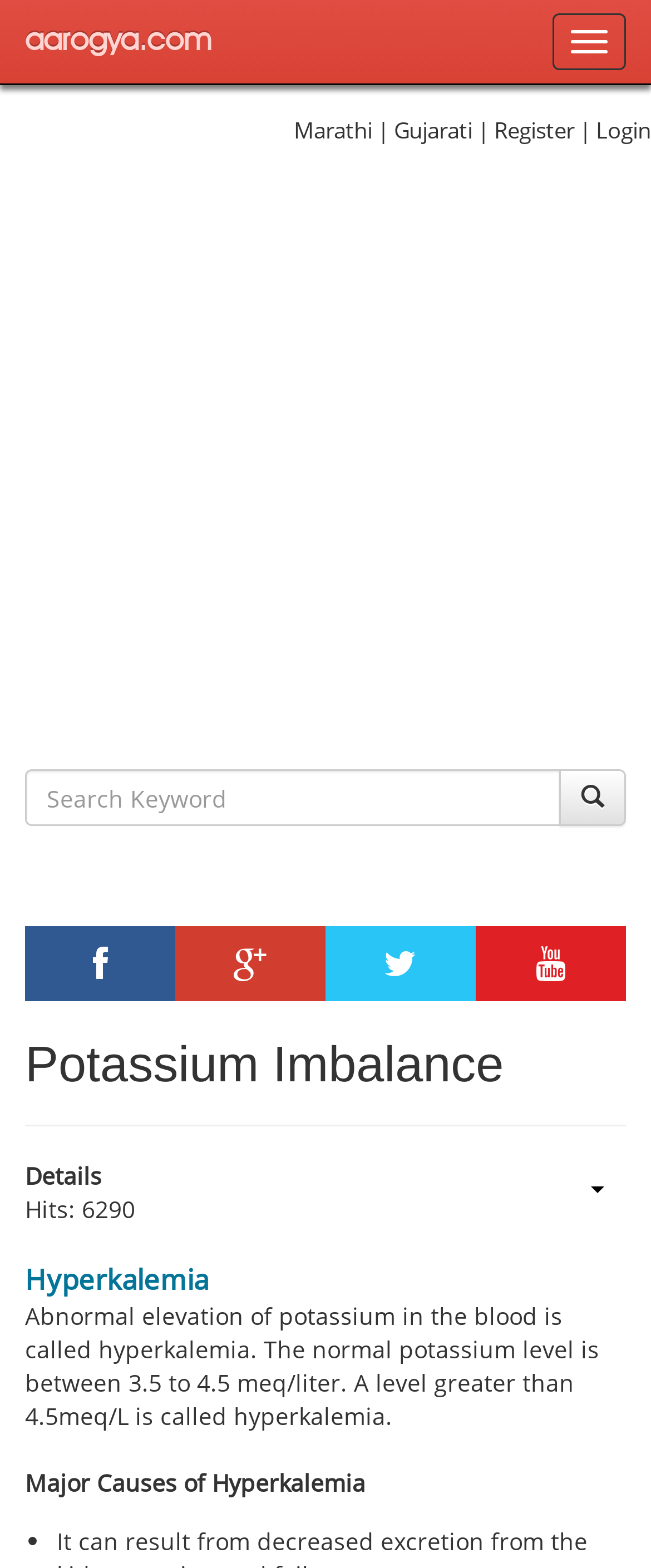Provide a single word or phrase to answer the given question: 
What is the normal potassium level?

3.5 to 4.5 meq/liter